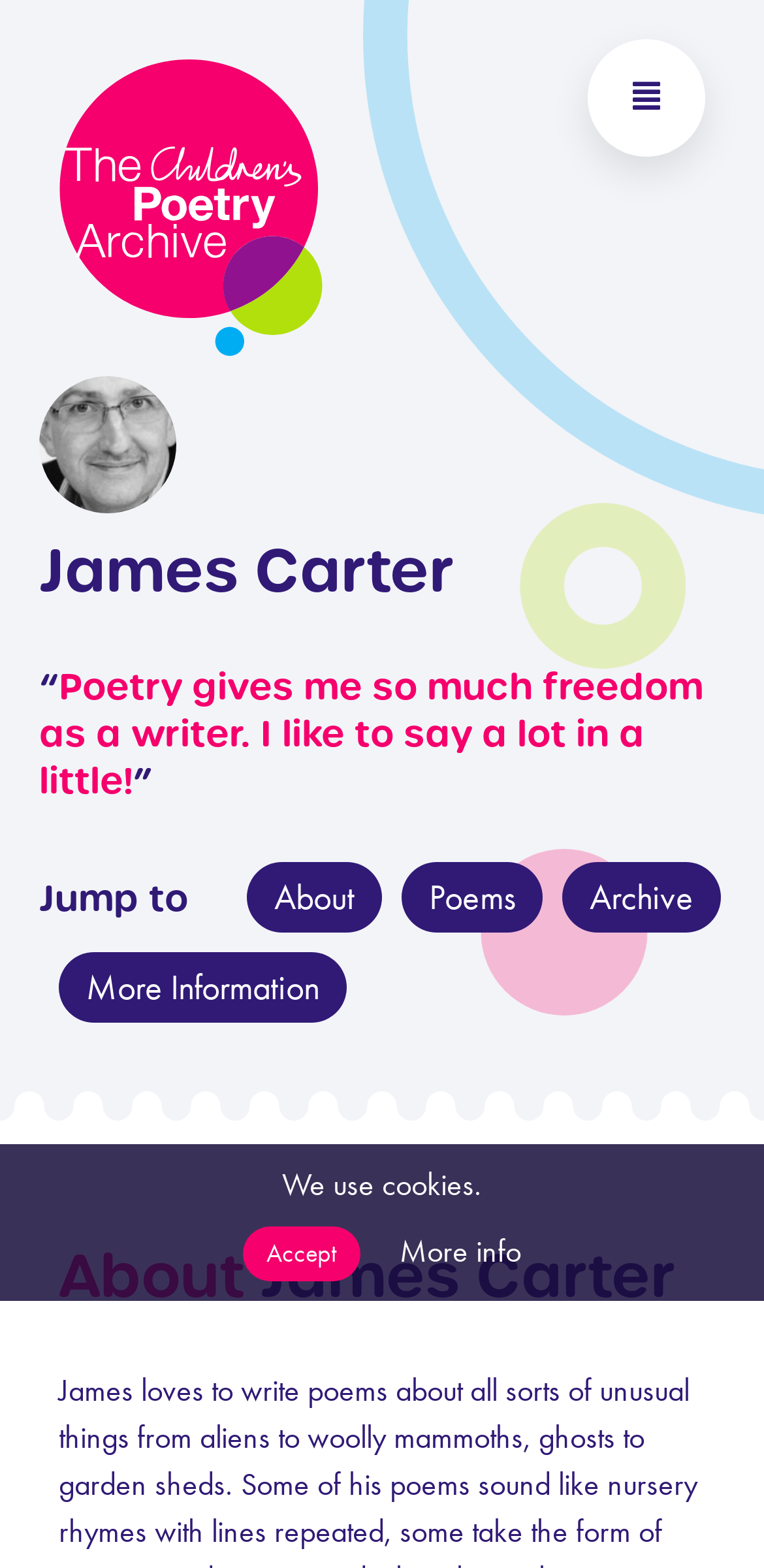Locate the bounding box coordinates of the segment that needs to be clicked to meet this instruction: "Scroll to the top of the page".

None